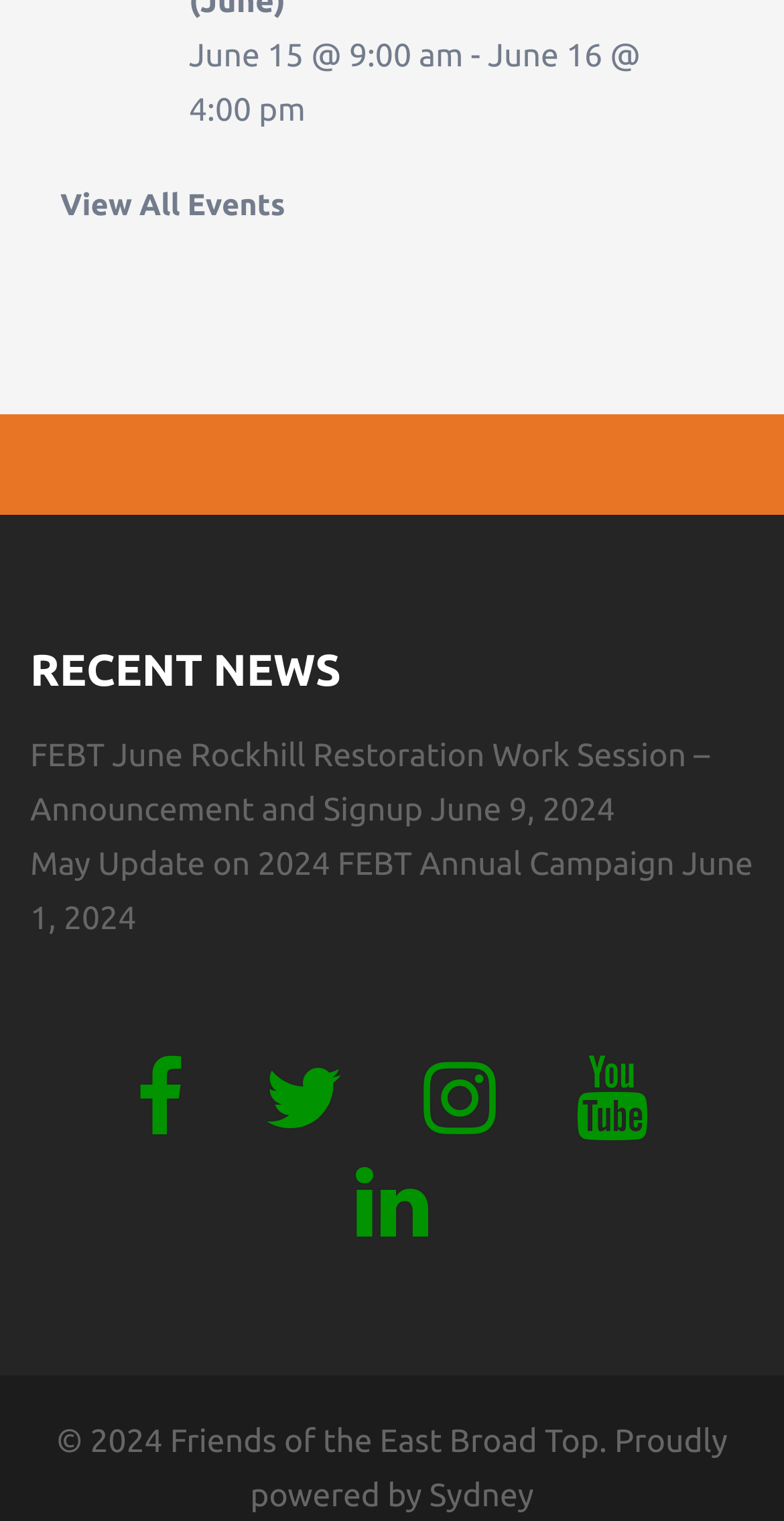Please specify the bounding box coordinates of the clickable region to carry out the following instruction: "Visit Facebook page". The coordinates should be four float numbers between 0 and 1, in the format [left, top, right, bottom].

[0.173, 0.724, 0.235, 0.748]